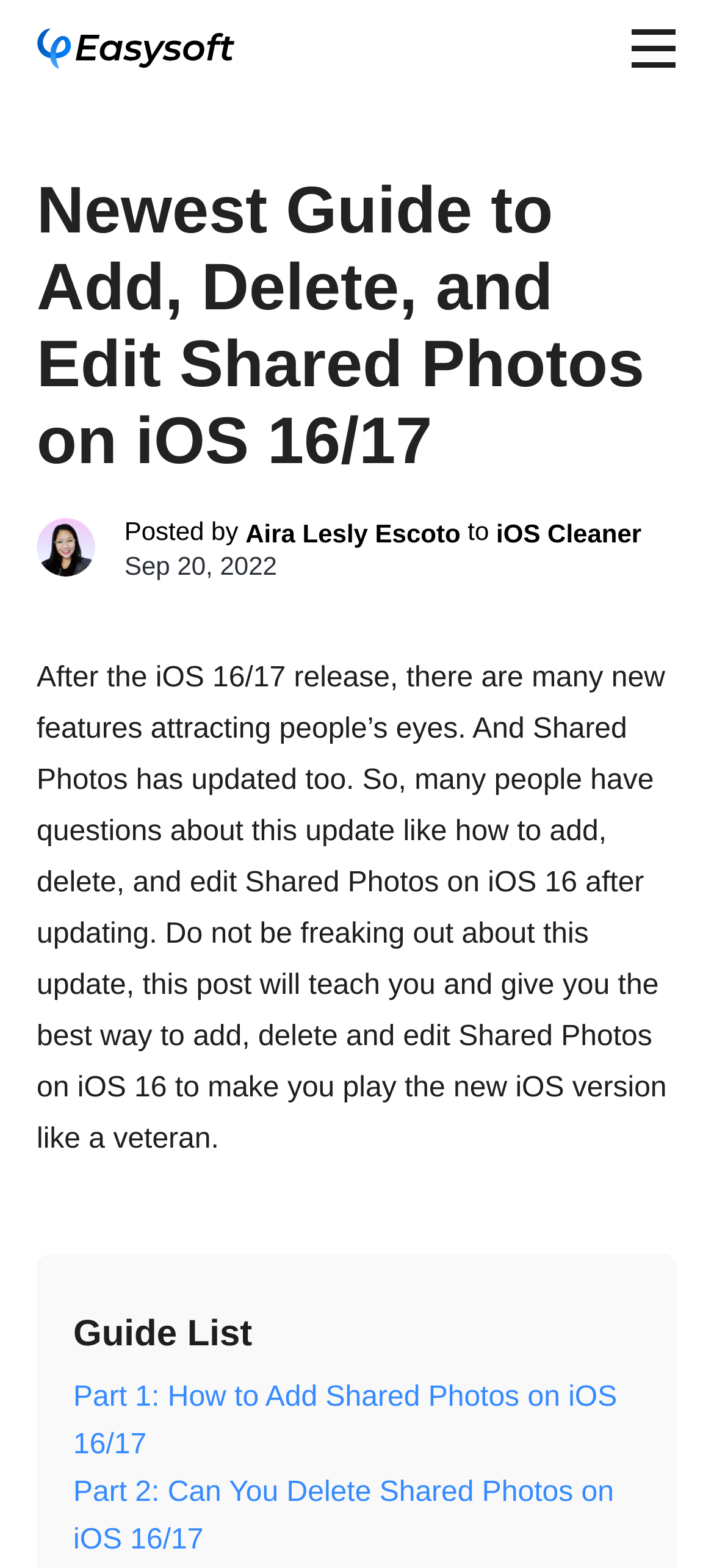For the given element description iOS Cleaner, determine the bounding box coordinates of the UI element. The coordinates should follow the format (top-left x, top-left y, bottom-right x, bottom-right y) and be within the range of 0 to 1.

[0.695, 0.331, 0.898, 0.349]